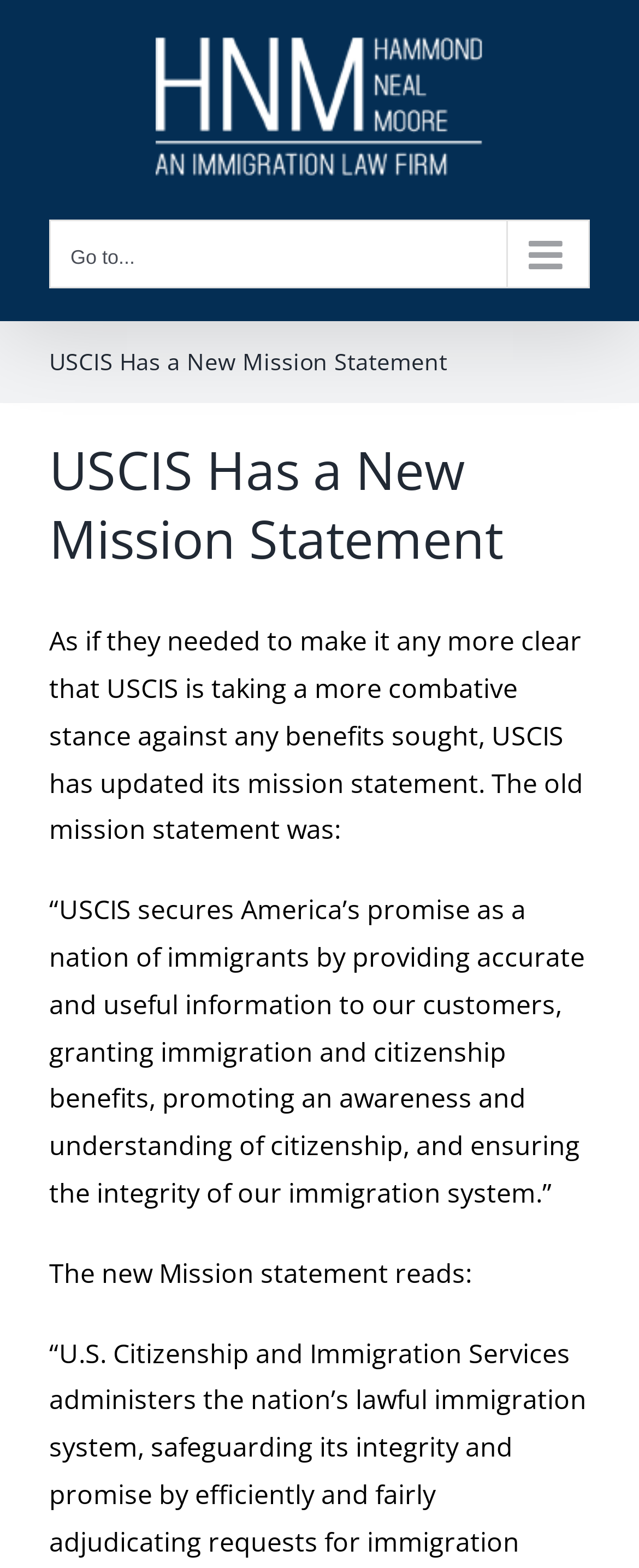What is the topic of the webpage?
Provide a short answer using one word or a brief phrase based on the image.

USCIS mission statement